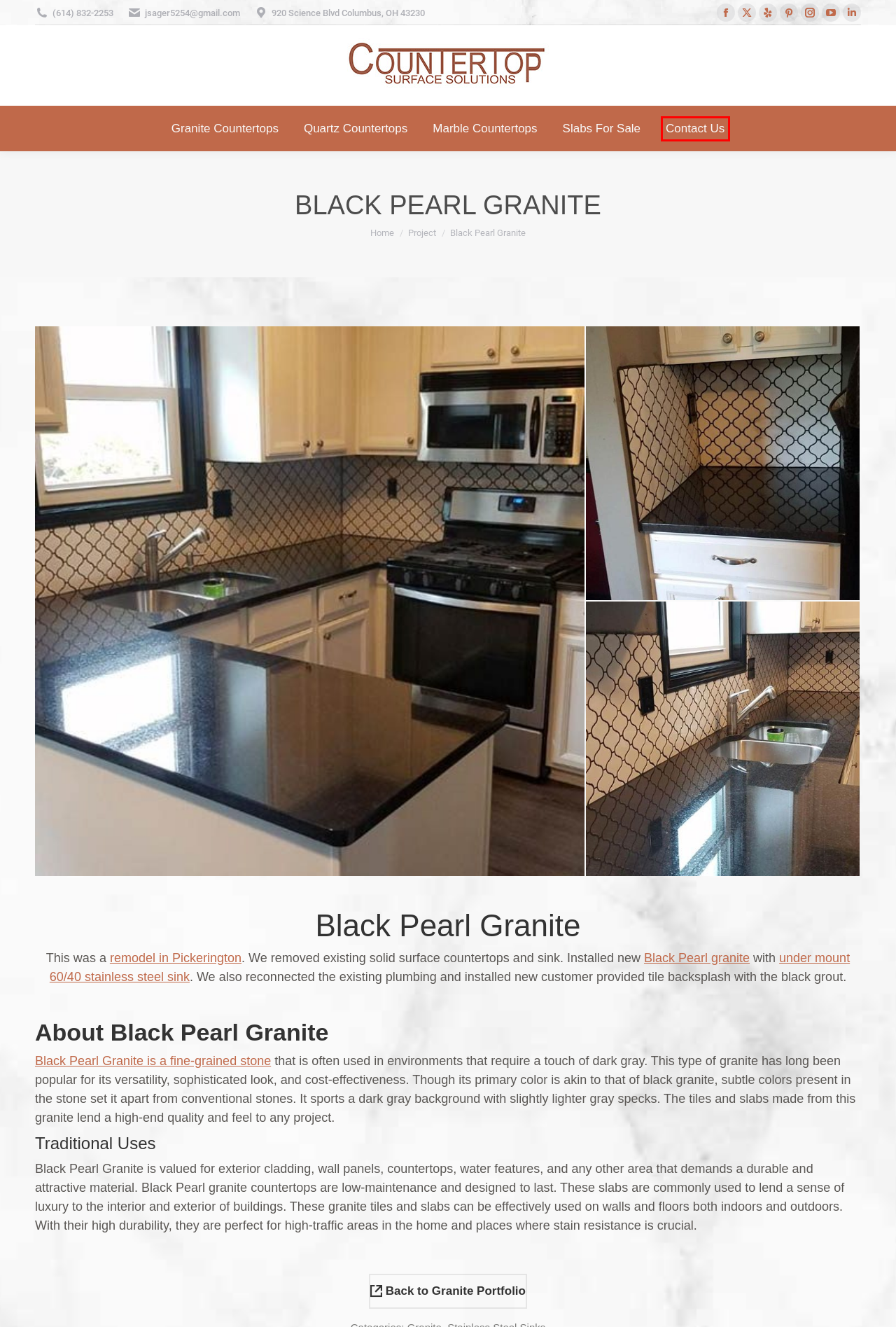Analyze the given webpage screenshot and identify the UI element within the red bounding box. Select the webpage description that best matches what you expect the new webpage to look like after clicking the element. Here are the candidates:
A. Portfolio | Countertop Surface Solutions
B. Stone Slabs For Sale | Countertop Surface Solutions
C. Quartz Countertops | Columbus OH | Countertop Surface Solutions
D. Contact Countertop Surface Solutions | Countertop Surface Solutions
E. Pickerington | Kitchen & Bathroom Countertops | Fabricators
F. Black Pearl Granite Countertops and Tile - MSI
G. Granite | Countertop Surface Solutions
H. Marble Countertops | Countertop Surface Solutions

D